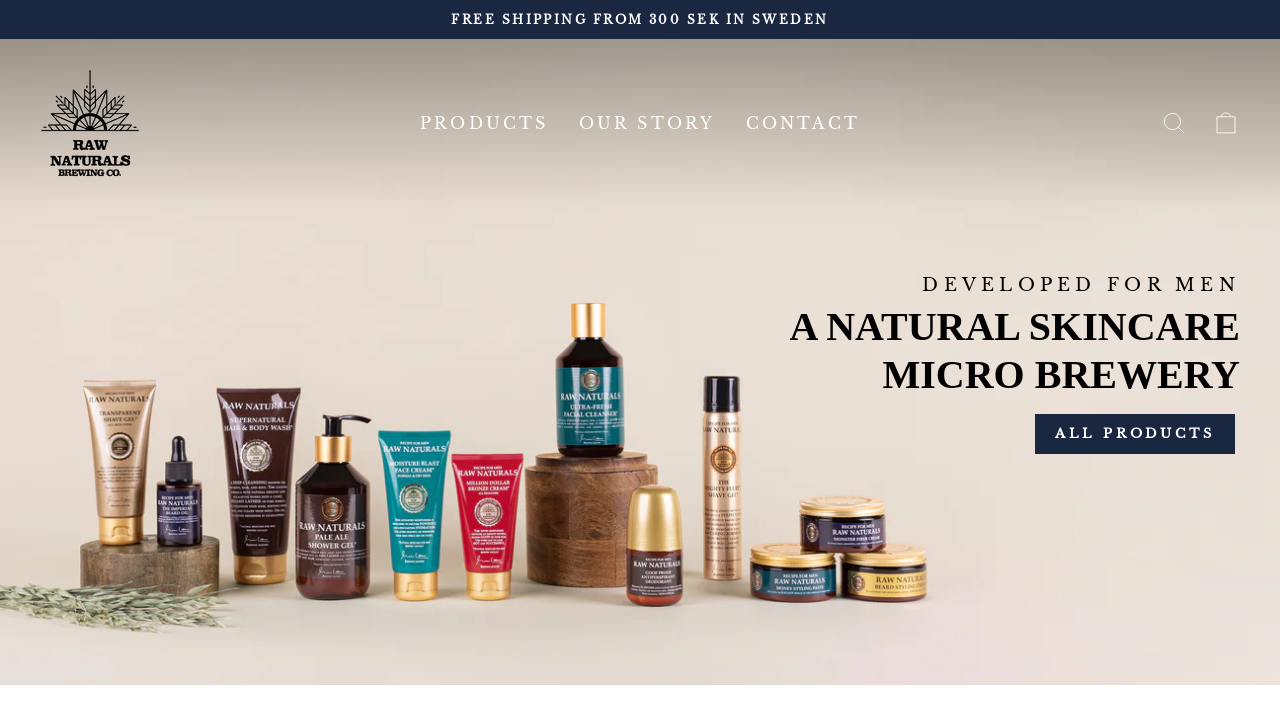Please determine the bounding box coordinates of the section I need to click to accomplish this instruction: "go to PRODUCTS".

[0.316, 0.143, 0.44, 0.195]